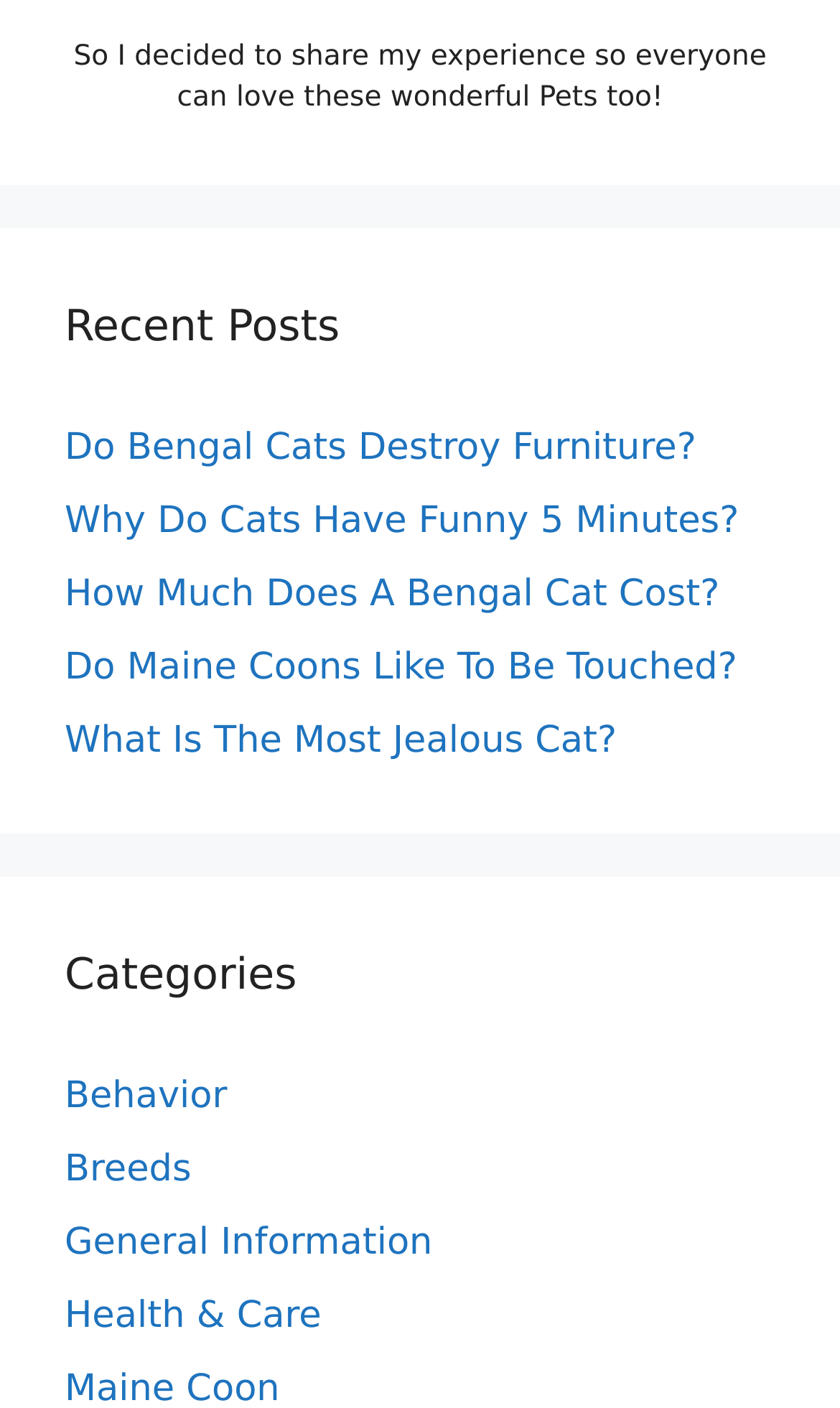Indicate the bounding box coordinates of the clickable region to achieve the following instruction: "Contact through phone number."

None